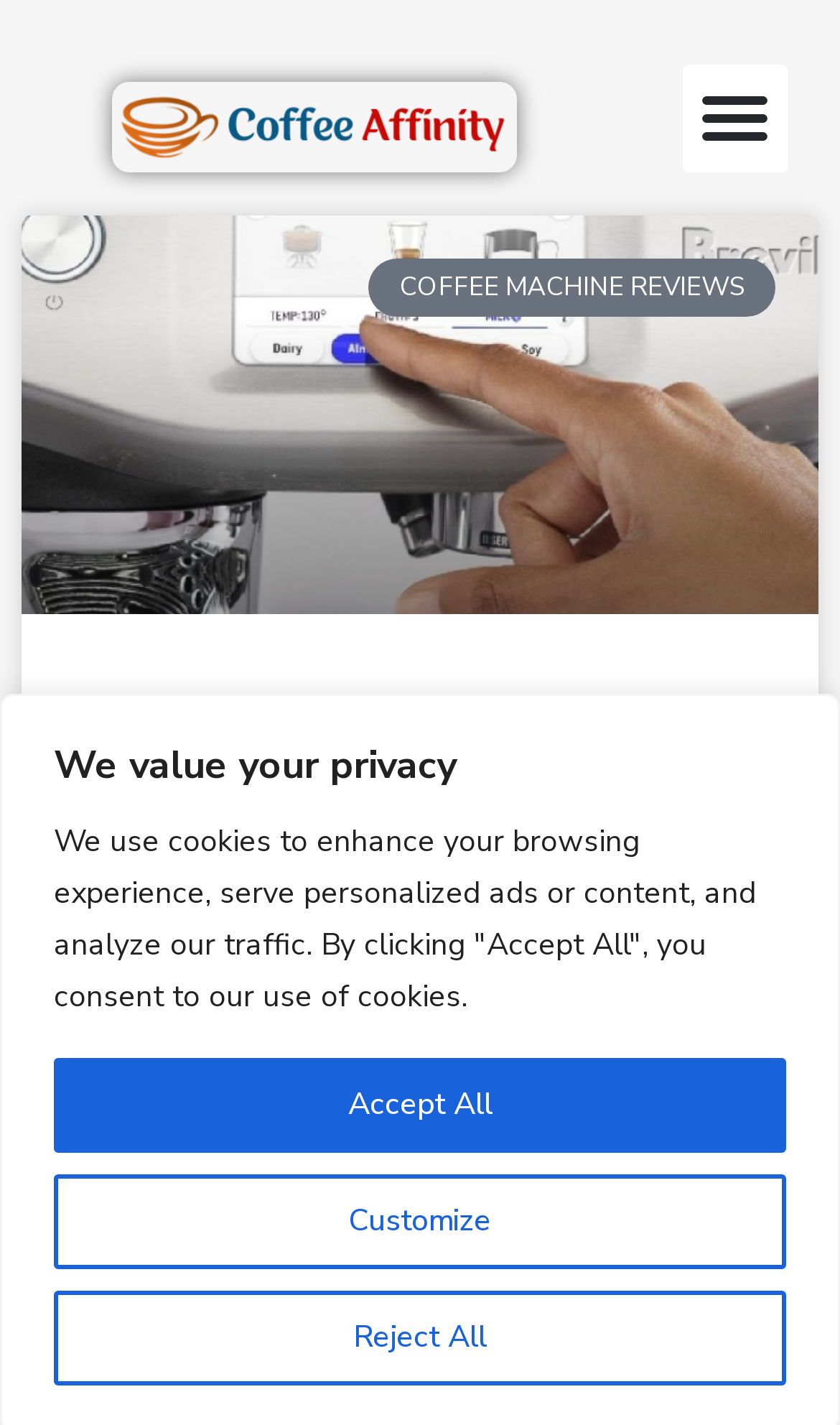Give a detailed explanation of the elements present on the webpage.

The webpage is about coffee makers and energy efficiency. At the top, there is a heading that says "We value your privacy" and a set of three buttons for customizing privacy settings. Below these buttons, there is a menu toggle button on the right side. On the top-left corner, there is a logo of Coffee Affinity, which is an image and a link.

The main content of the webpage is an article that takes up most of the page. It has a heading that says "Breville Barista Touch Impress Espresso Machine Review" and a link to the review. Below the heading, there is a paragraph of text that describes the features and benefits of the espresso machine. The text is followed by a "Read more" link that leads to the full review.

Above the article, there is a horizontal section with a static text "COFFEE MACHINE REVIEWS" in a larger font size, indicating that the webpage is about reviewing coffee machines.